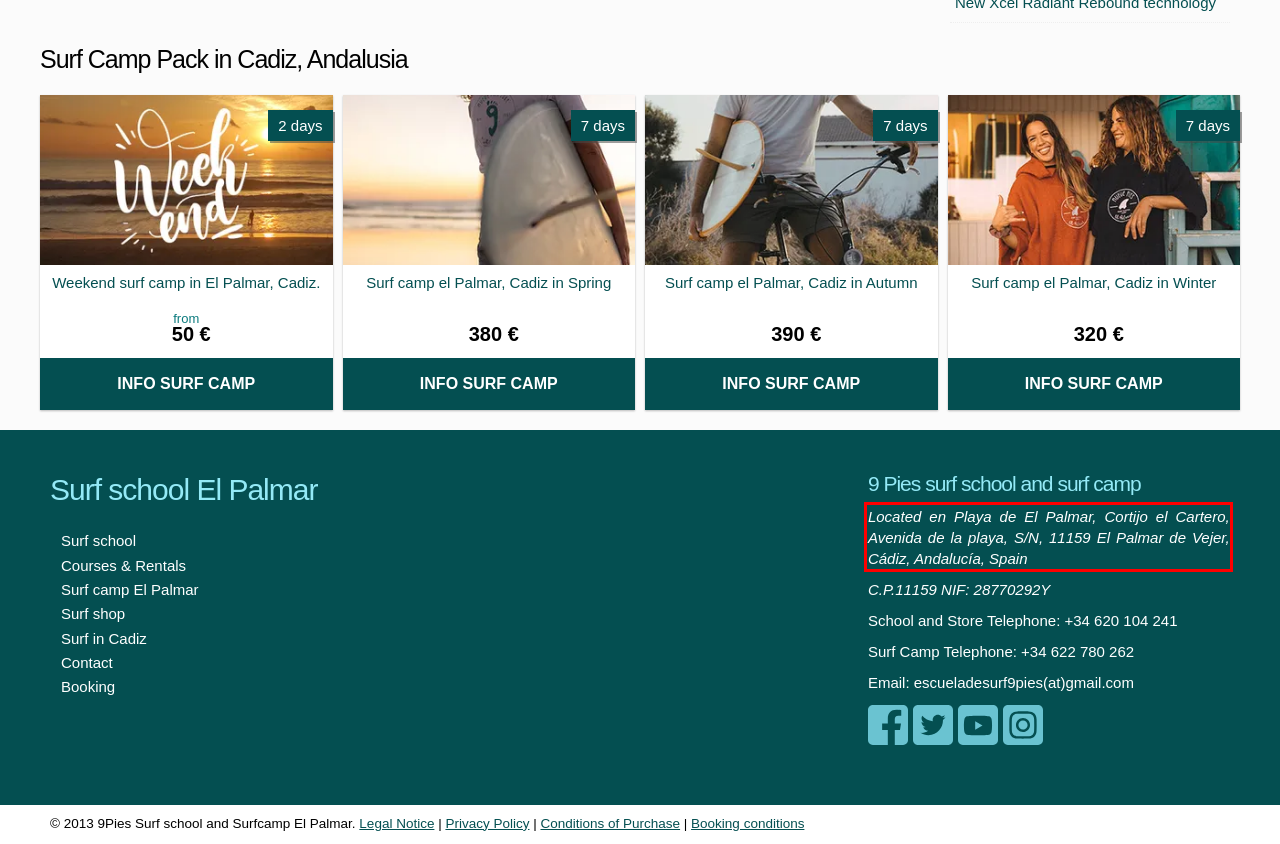Given a screenshot of a webpage, locate the red bounding box and extract the text it encloses.

Located en Playa de El Palmar, Cortijo el Cartero, Avenida de la playa, S/N, 11159 El Palmar de Vejer, Cádiz, Andalucía, Spain